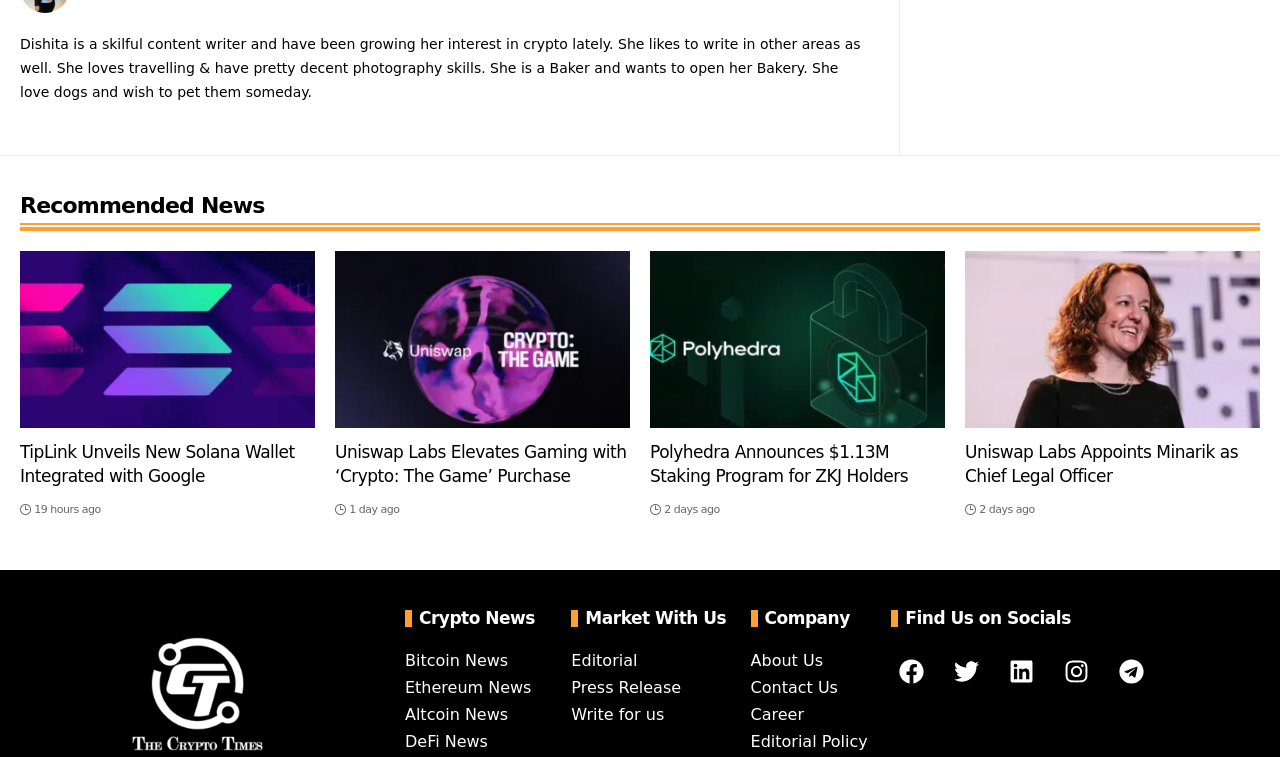Find the bounding box coordinates of the element you need to click on to perform this action: 'Get information about Polyhedra Announces $1.13M Staking Program'. The coordinates should be represented by four float values between 0 and 1, in the format [left, top, right, bottom].

[0.508, 0.331, 0.738, 0.565]